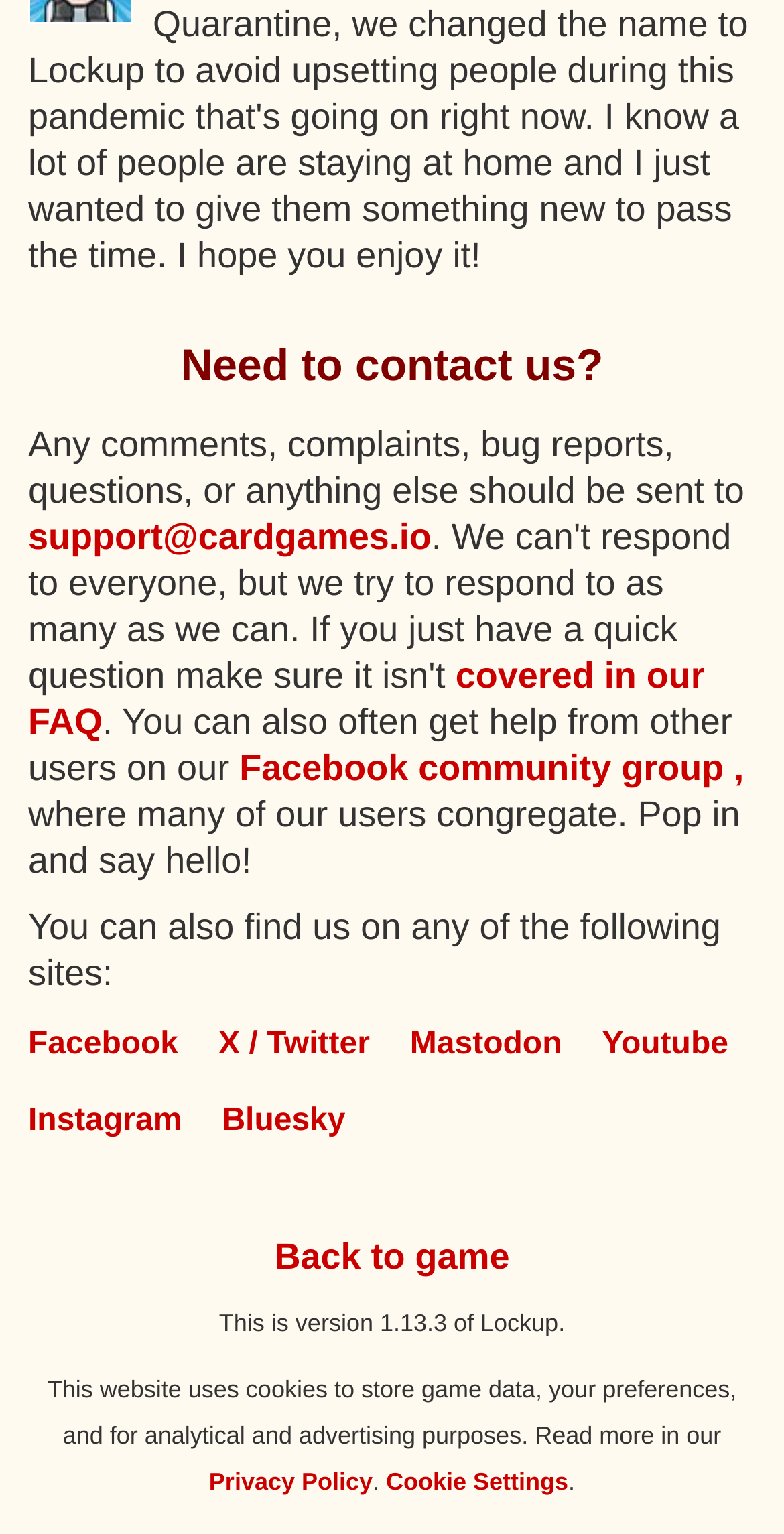Determine the bounding box coordinates of the region I should click to achieve the following instruction: "Go back to game". Ensure the bounding box coordinates are four float numbers between 0 and 1, i.e., [left, top, right, bottom].

[0.036, 0.805, 0.964, 0.835]